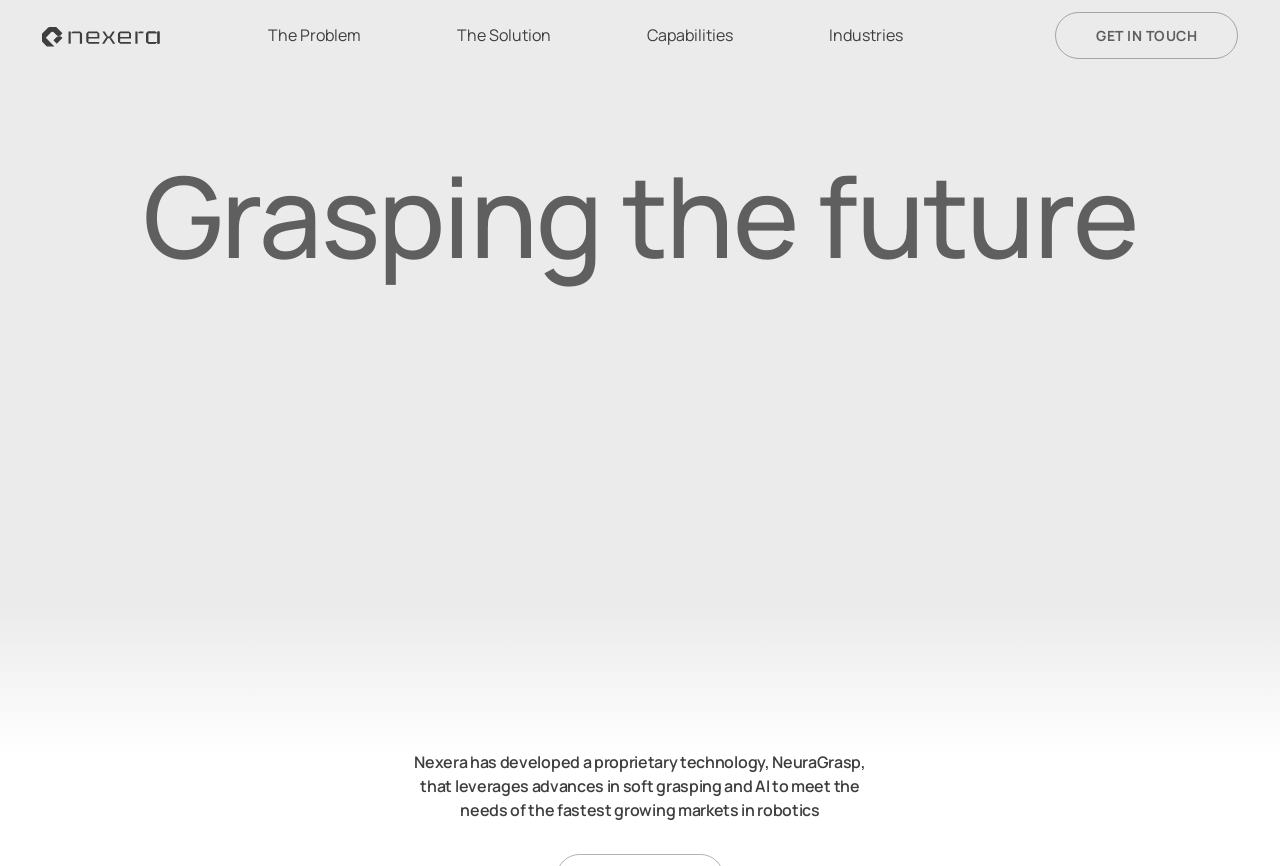Give a concise answer of one word or phrase to the question: 
What is the name of the company?

Nexera